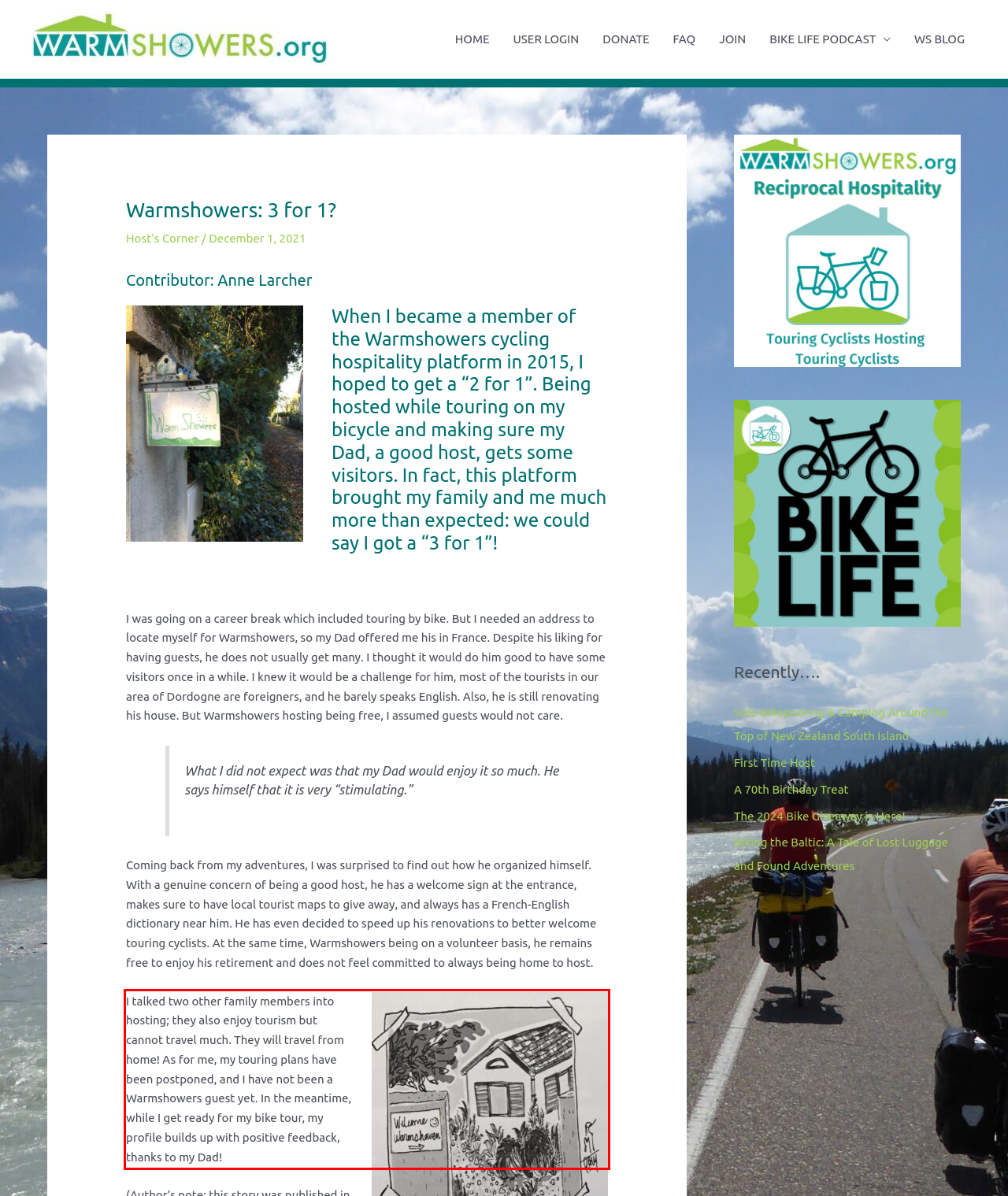You are looking at a screenshot of a webpage with a red rectangle bounding box. Use OCR to identify and extract the text content found inside this red bounding box.

I talked two other family members into hosting; they also enjoy tourism but cannot travel much. They will travel from home! As for me, my touring plans have been postponed, and I have not been a Warmshowers guest yet. In the meantime, while I get ready for my bike tour, my profile builds up with positive feedback, thanks to my Dad!